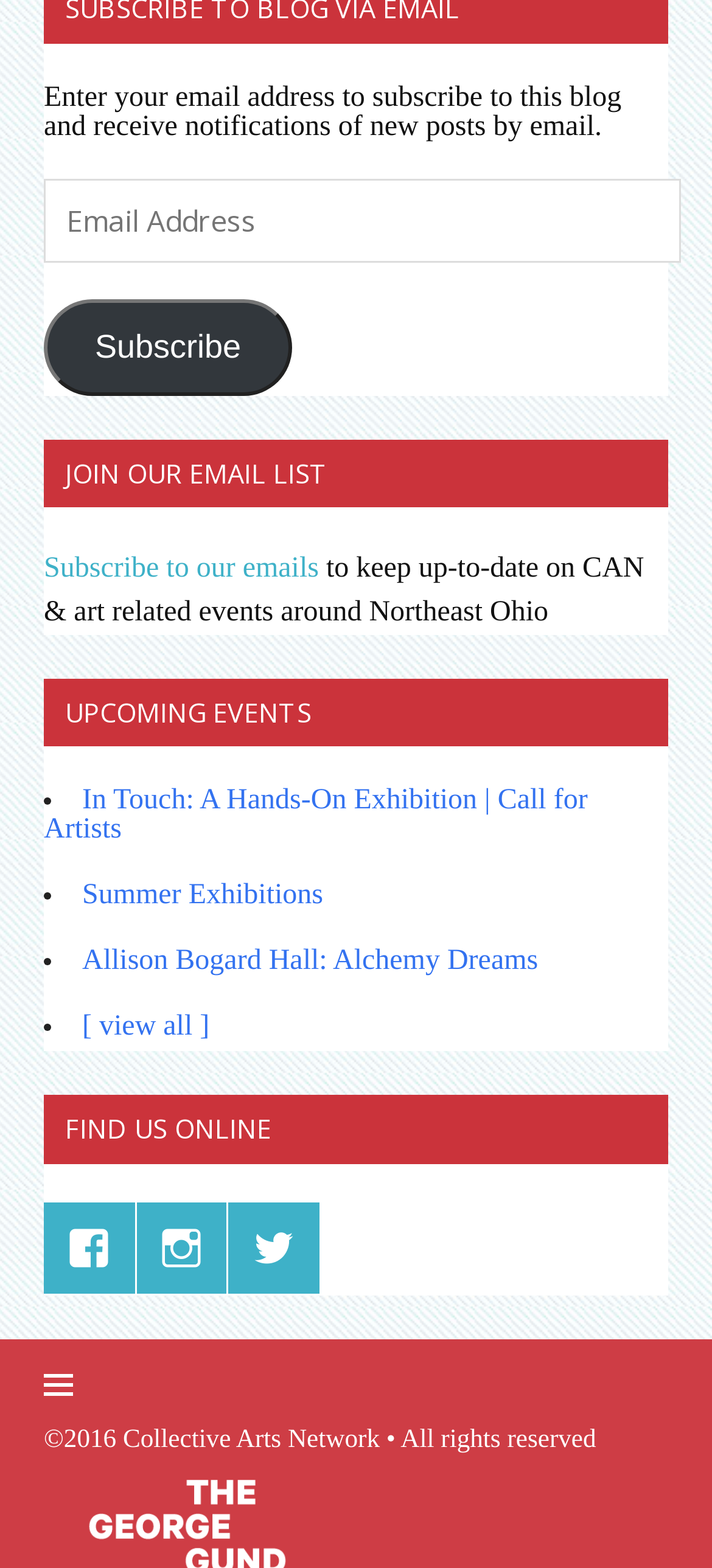Provide the bounding box coordinates of the HTML element this sentence describes: "[ view all ]".

[0.115, 0.645, 0.294, 0.665]